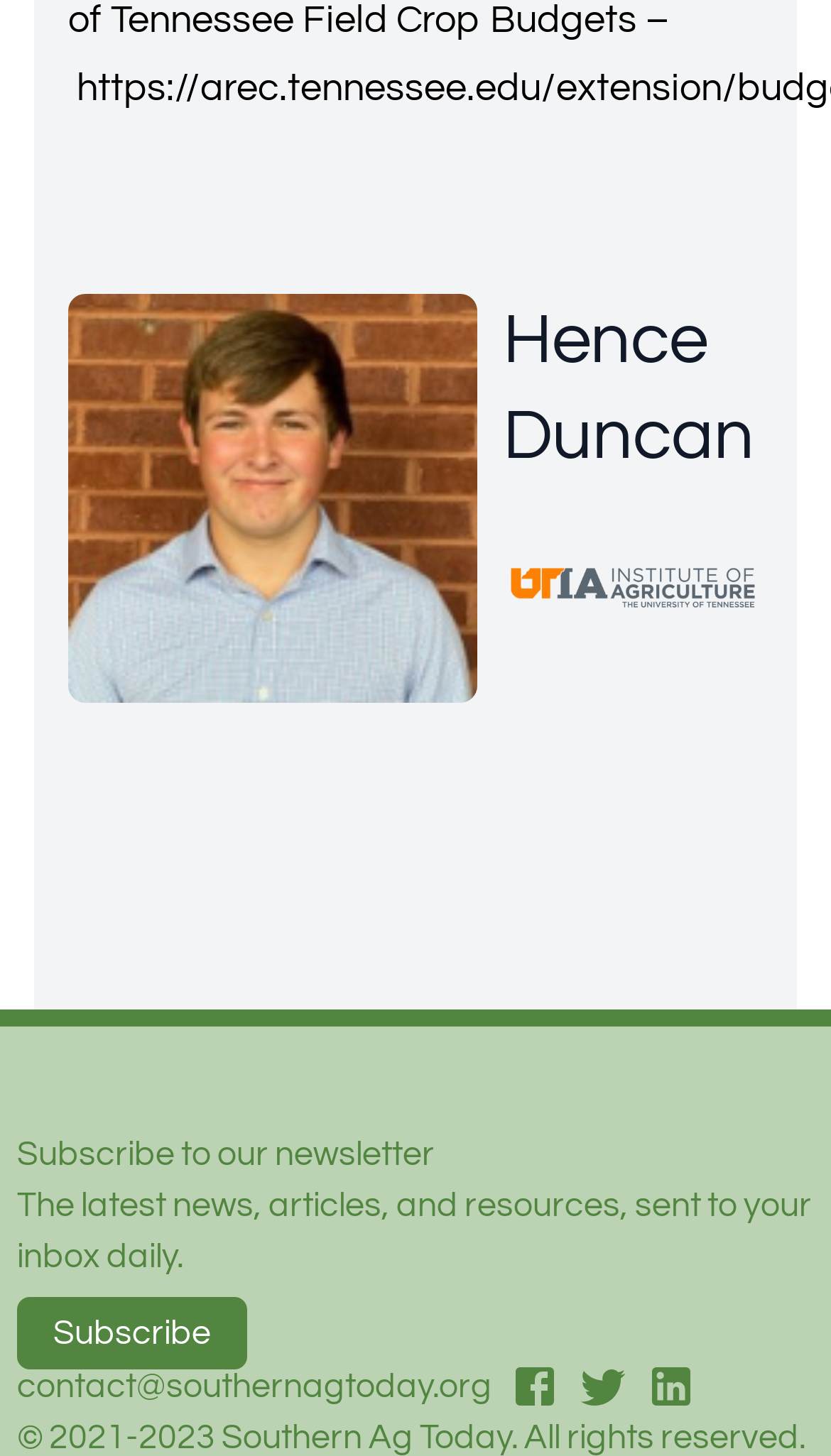Please find and report the bounding box coordinates of the element to click in order to perform the following action: "View Hence Duncan's details". The coordinates should be expressed as four float numbers between 0 and 1, in the format [left, top, right, bottom].

[0.082, 0.202, 0.574, 0.483]